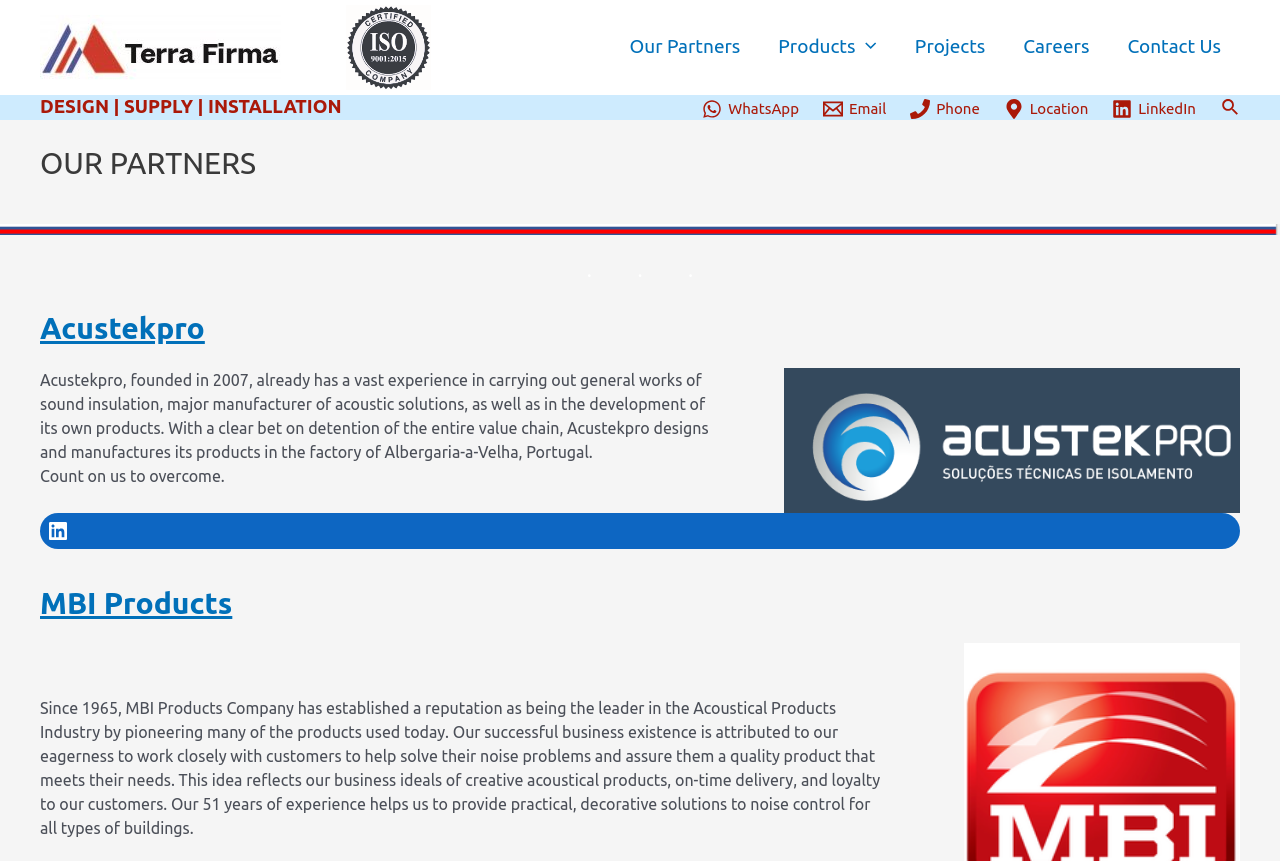Using the format (top-left x, top-left y, bottom-right x, bottom-right y), and given the element description, identify the bounding box coordinates within the screenshot: alt="Terra Firma Trading L.L.C."

[0.031, 0.043, 0.22, 0.063]